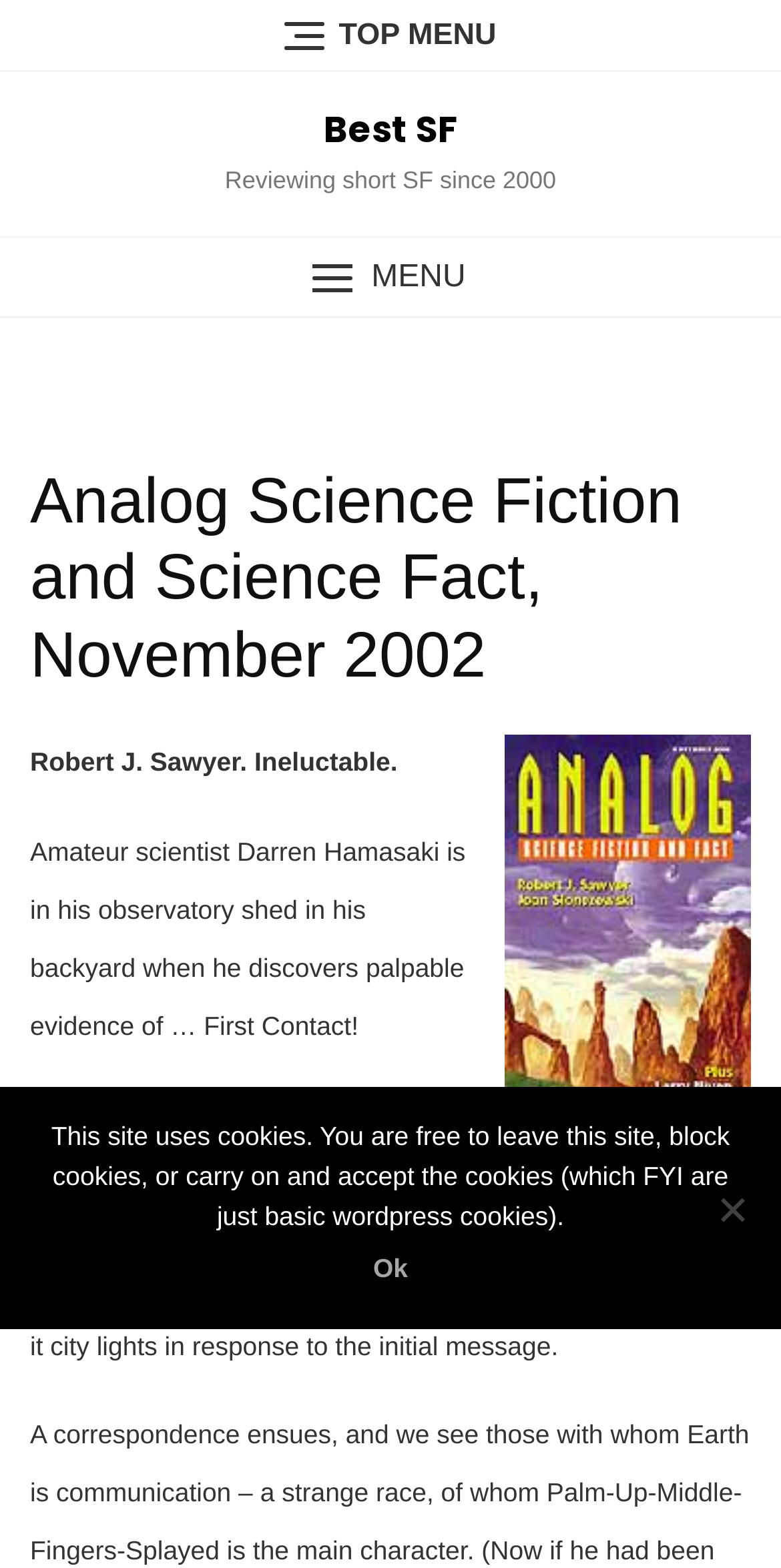Provide the bounding box coordinates of the HTML element this sentence describes: "TOP MENU". The bounding box coordinates consist of four float numbers between 0 and 1, i.e., [left, top, right, bottom].

[0.0, 0.008, 1.0, 0.038]